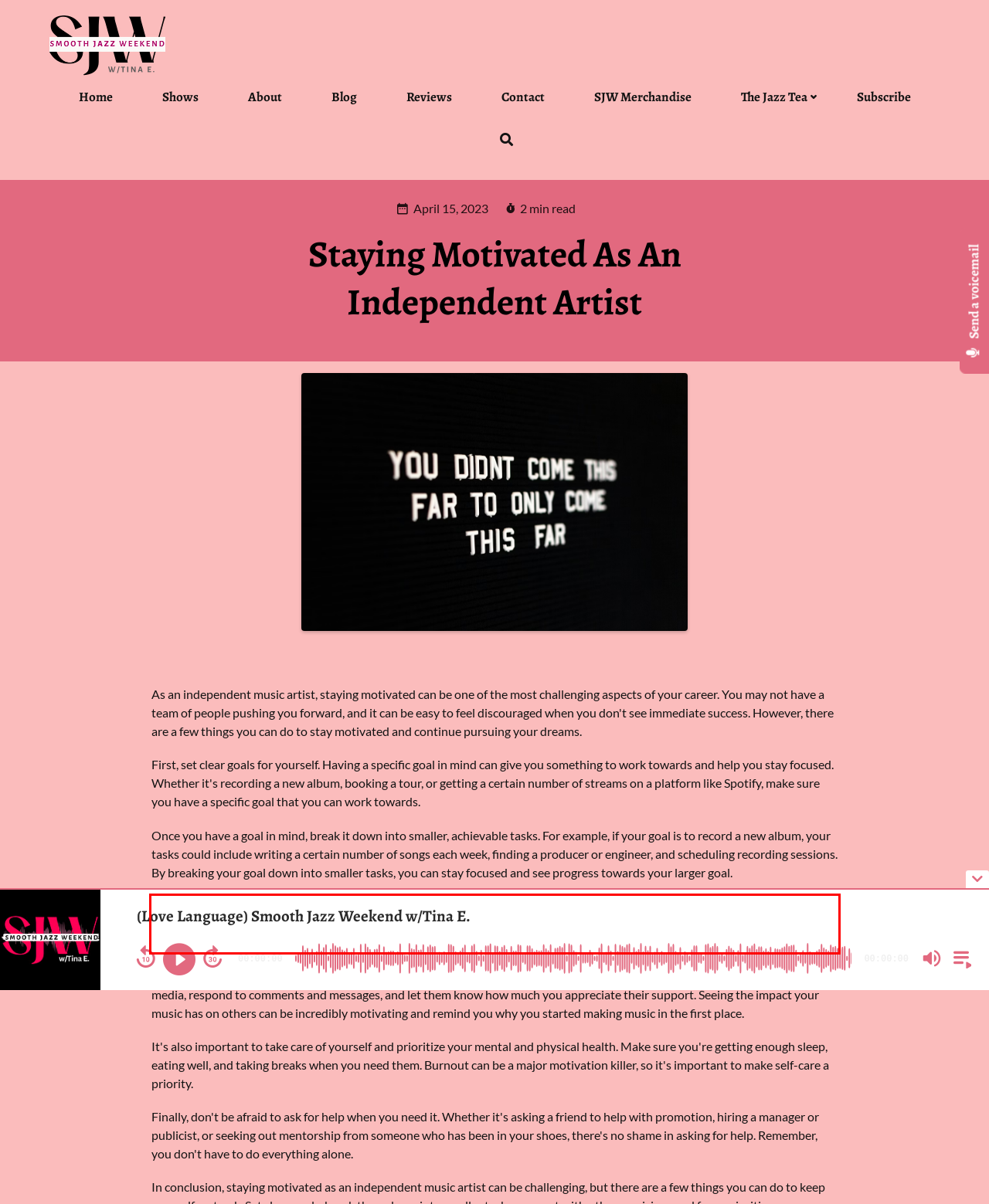Given a screenshot of a webpage containing a red rectangle bounding box, extract and provide the text content found within the red bounding box.

Another way to stay motivated is to surround yourself with like-minded people. Find other musicians in your area or online who are also working towards their goals, and connect with them. You can share tips, collaborate on projects, and provide each other with support and encouragement.